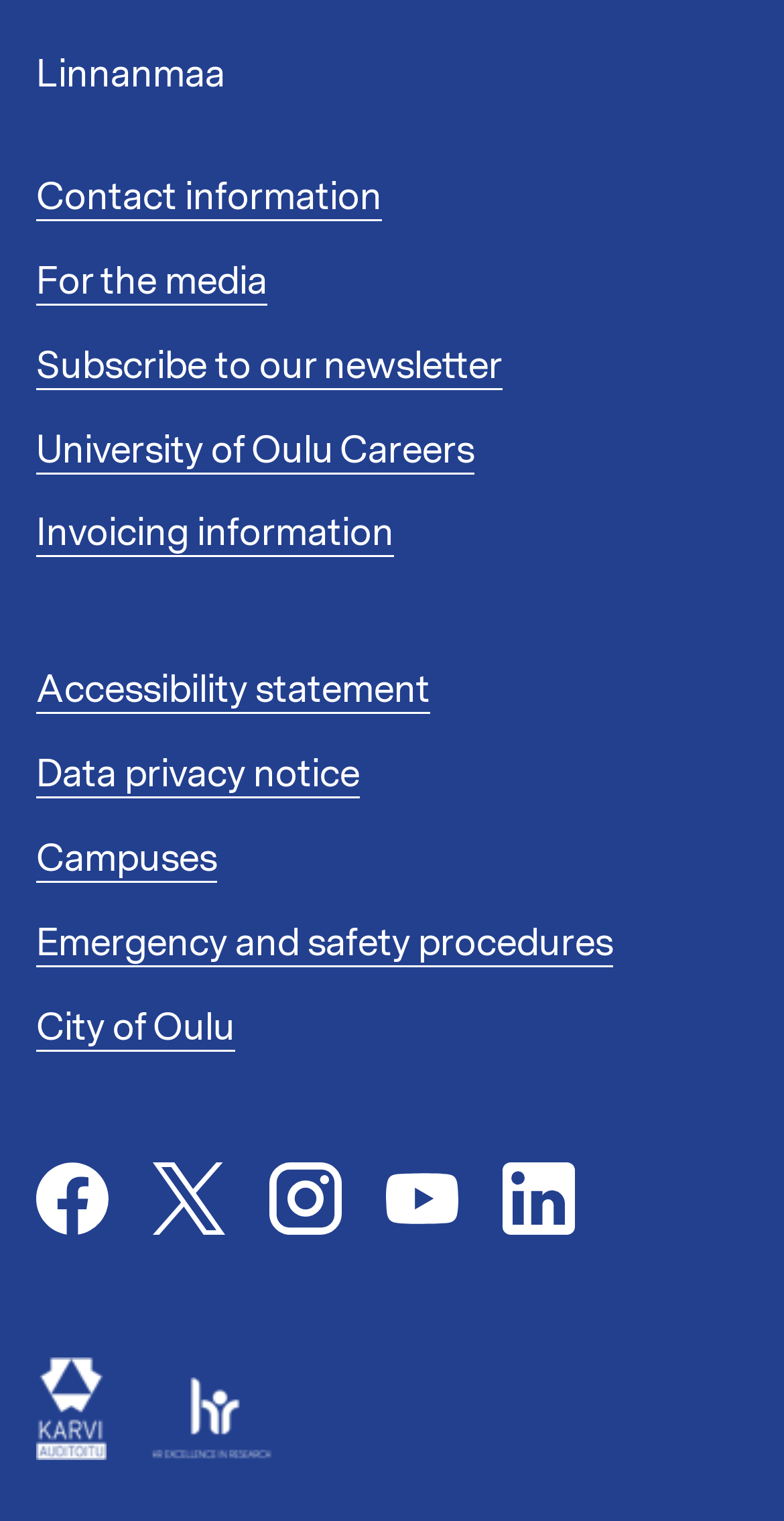Given the description: "Freedom of Expression", determine the bounding box coordinates of the UI element. The coordinates should be formatted as four float numbers between 0 and 1, [left, top, right, bottom].

None